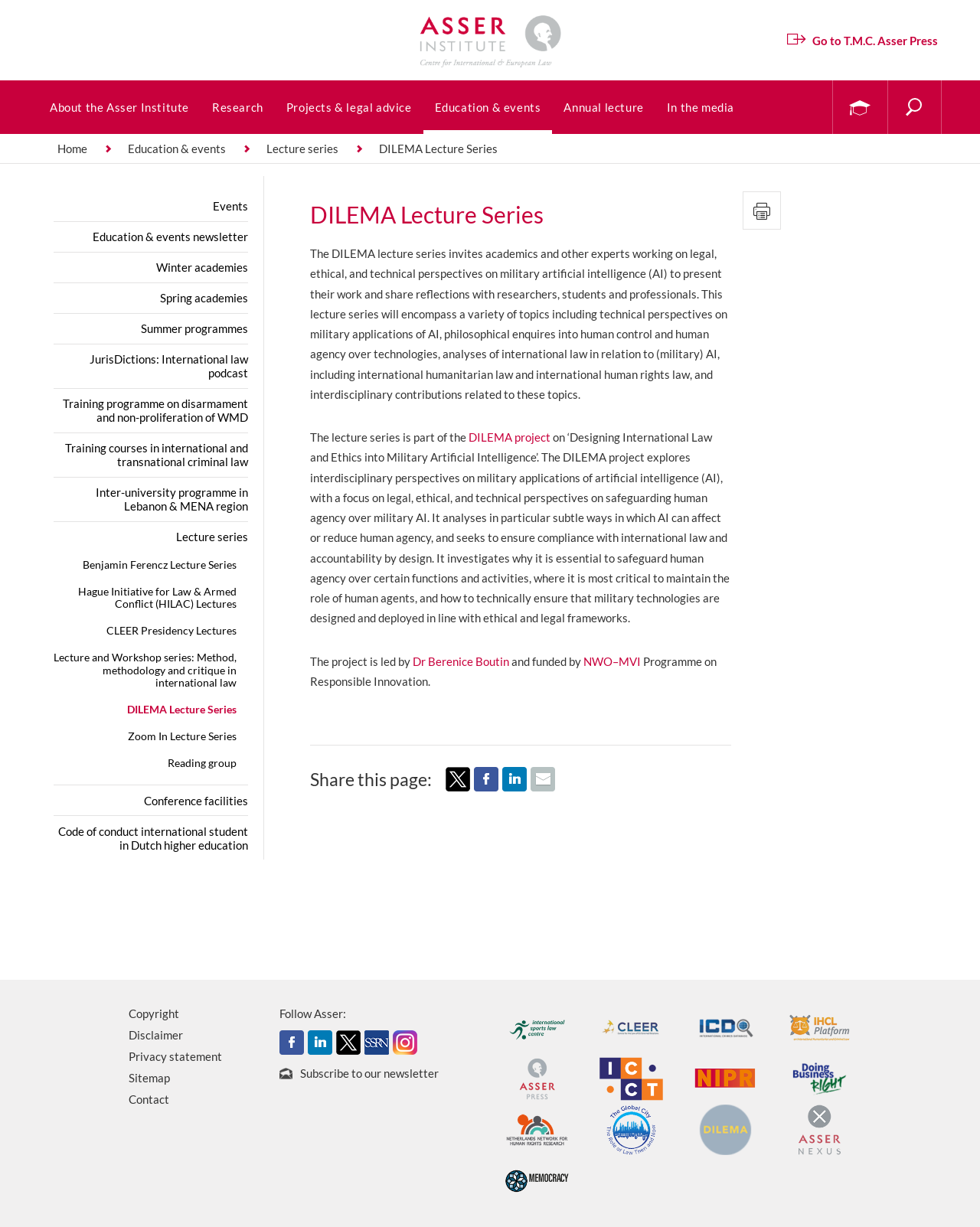What is the name of the lecture series?
Answer with a single word or phrase by referring to the visual content.

DILEMA Lecture Series